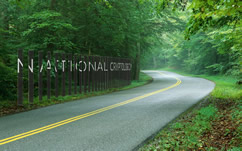What is the atmosphere of the scene?
Look at the image and respond with a one-word or short phrase answer.

Misty